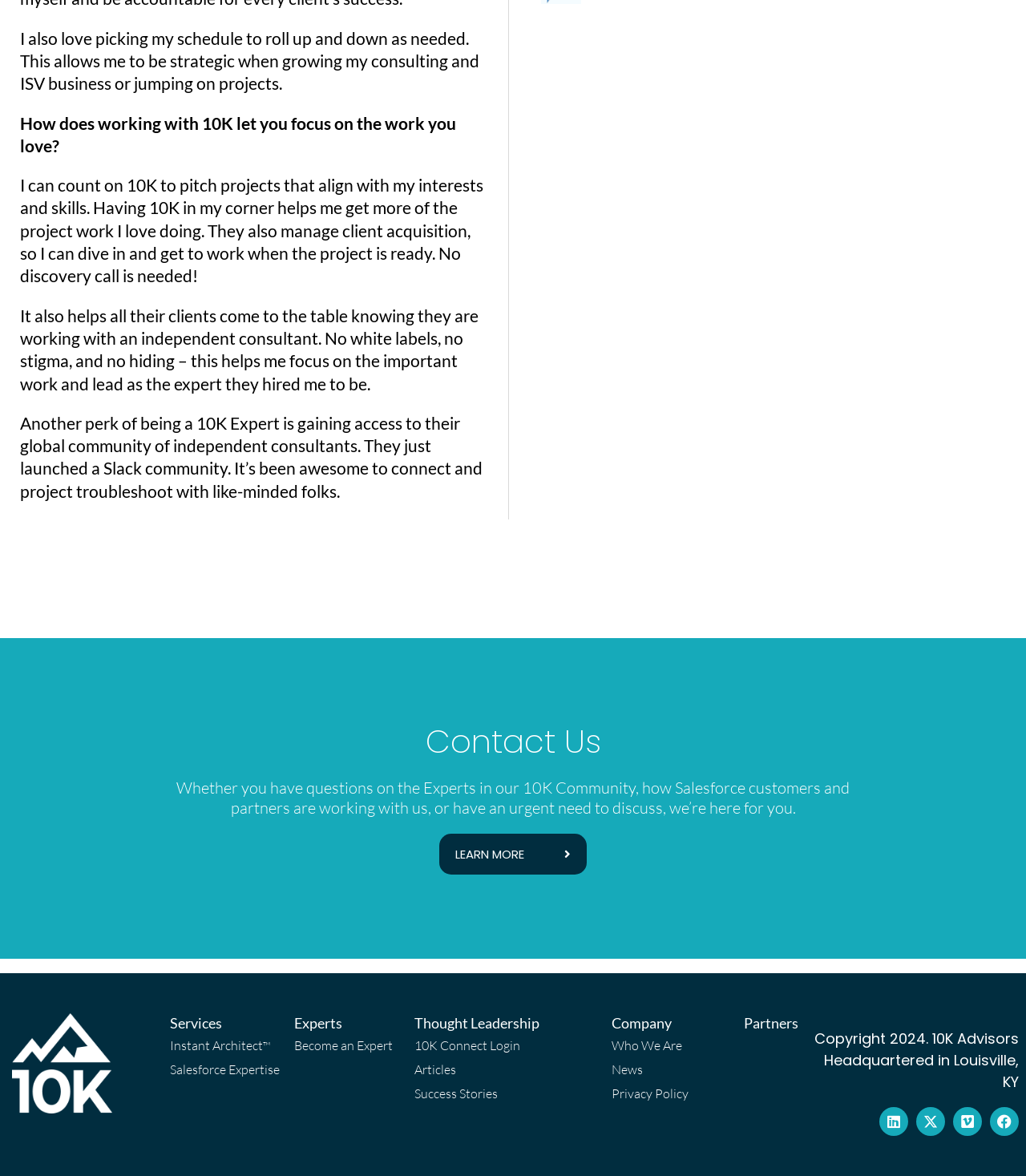Determine the bounding box coordinates of the target area to click to execute the following instruction: "Click on 'Linkedin'."

[0.857, 0.941, 0.886, 0.966]